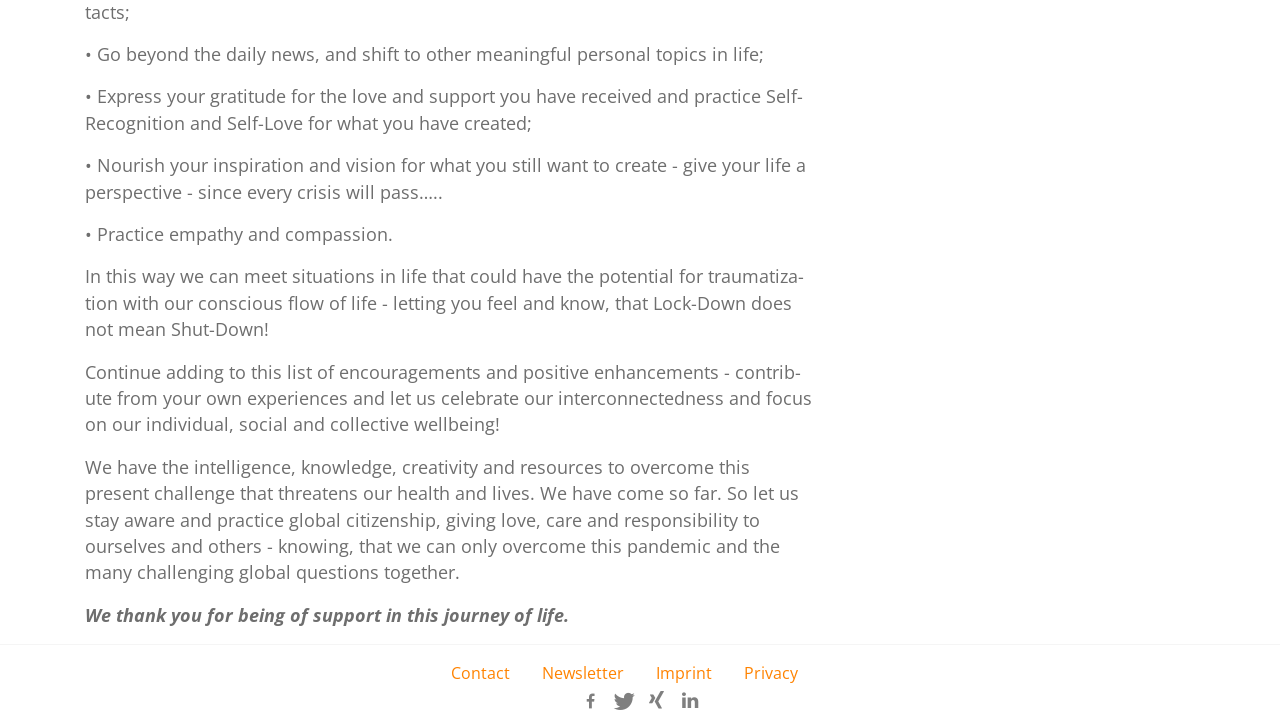What is the tone of the webpage?
Use the image to give a comprehensive and detailed response to the question.

The language used on the webpage is uplifting and encouraging, with phrases such as 'go beyond the daily news', 'practice self-love', and 'nourish inspiration', which suggests that the tone is positive and motivational.